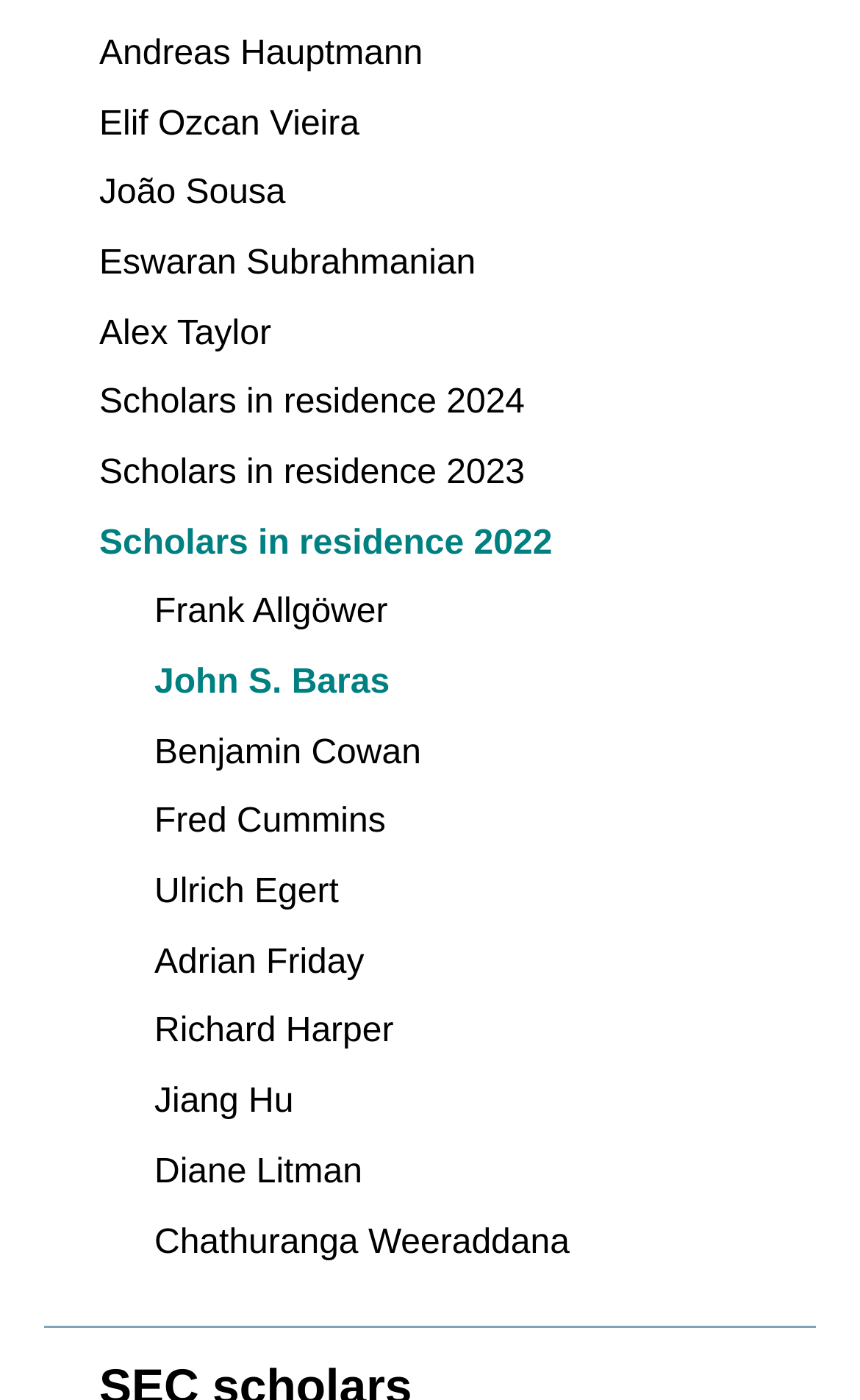Extract the bounding box of the UI element described as: "Elif Ozcan Vieira​".

[0.115, 0.075, 0.418, 0.102]